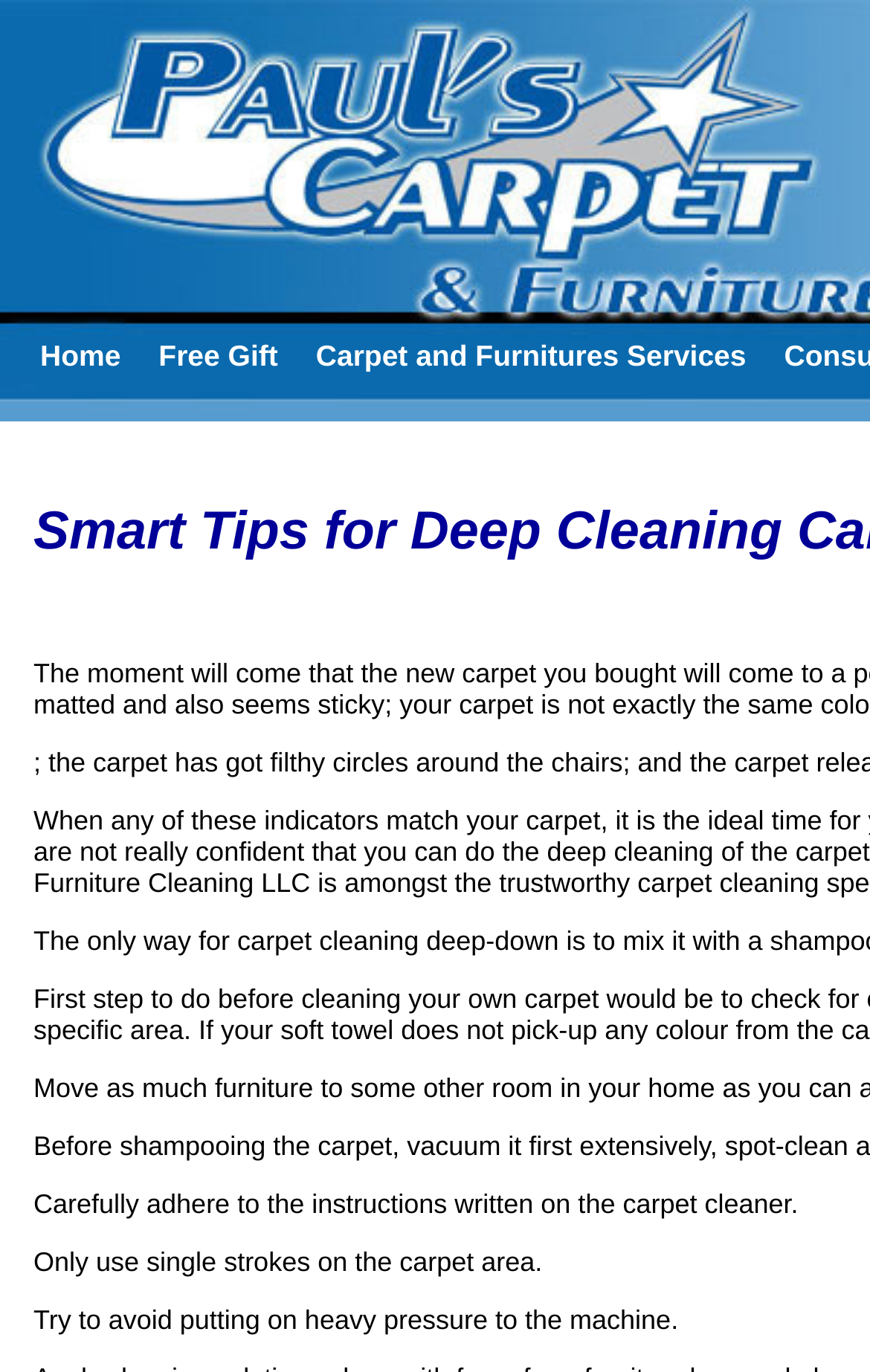Respond to the question below with a single word or phrase:
What should you avoid when using a carpet cleaning machine?

Applying heavy pressure